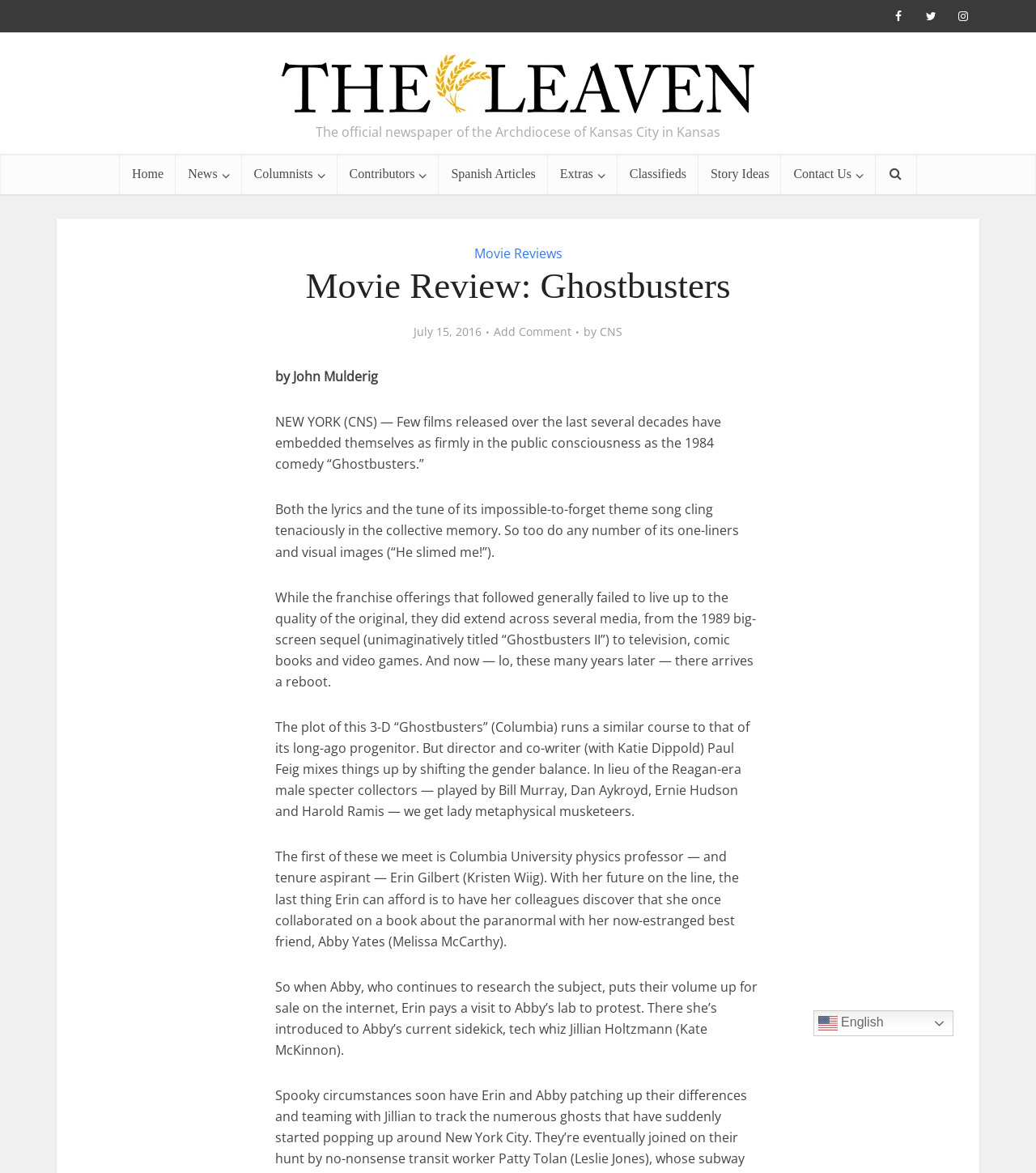Find the UI element described as: "Contact Us" and predict its bounding box coordinates. Ensure the coordinates are four float numbers between 0 and 1, [left, top, right, bottom].

[0.754, 0.131, 0.845, 0.166]